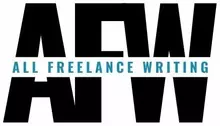Detail the scene depicted in the image with as much precision as possible.

The image features the logo for "All Freelance Writing," prominently displaying the abbreviated form "AFW" in bold black letters, accompanied by the full name in smaller turquoise text below. This logo represents a platform dedicated to freelance writing, offering a variety of resources and insights for writers. The design emphasizes clarity and professionalism, resonating with the freelance community focused on writing, marketing, and related fields. This branding plays a crucial role in establishing the identity of the website, reflecting its commitment to supporting freelance writers in their careers.